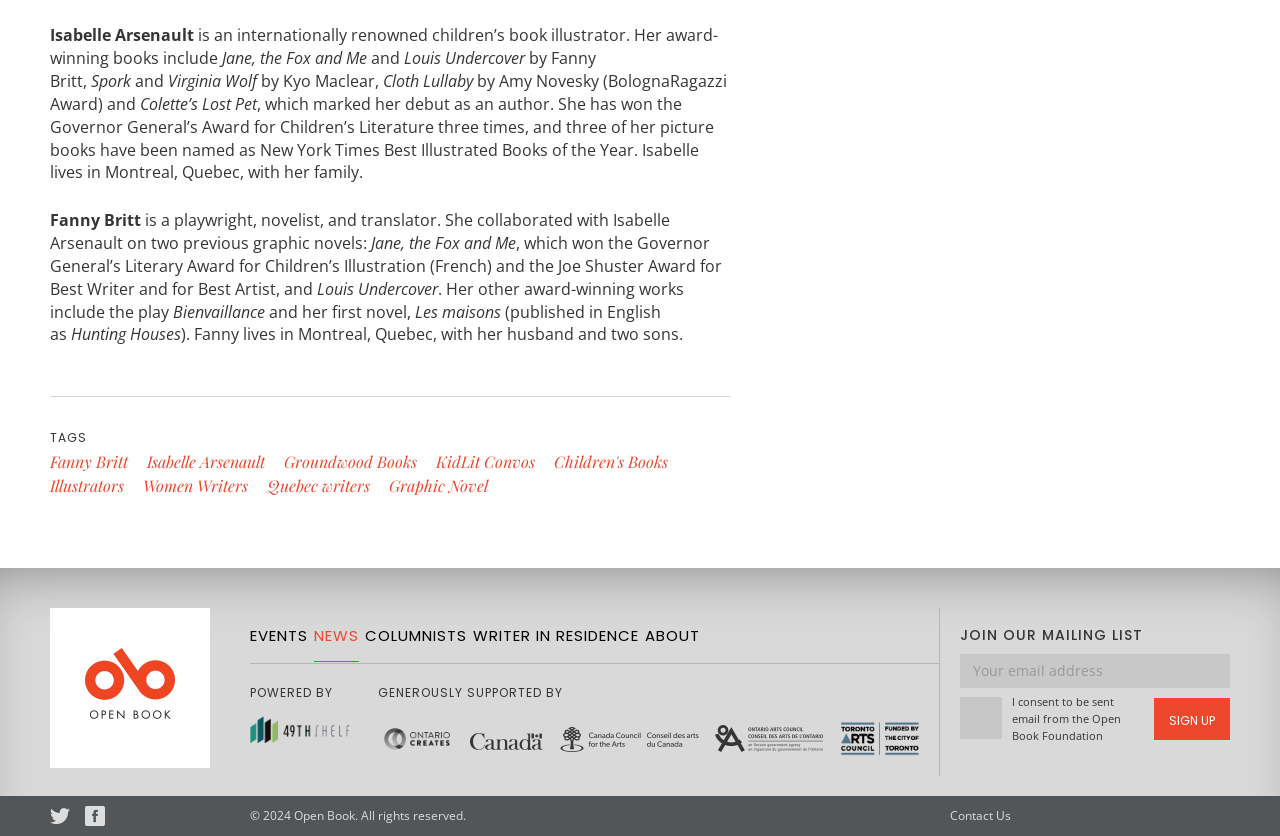Refer to the image and provide an in-depth answer to the question: 
What is the name of the organization that generously supports Open Book?

At the bottom of the webpage, there is a section that lists the organizations that support Open Book, and Ontario Creates is mentioned as one of them, along with others.